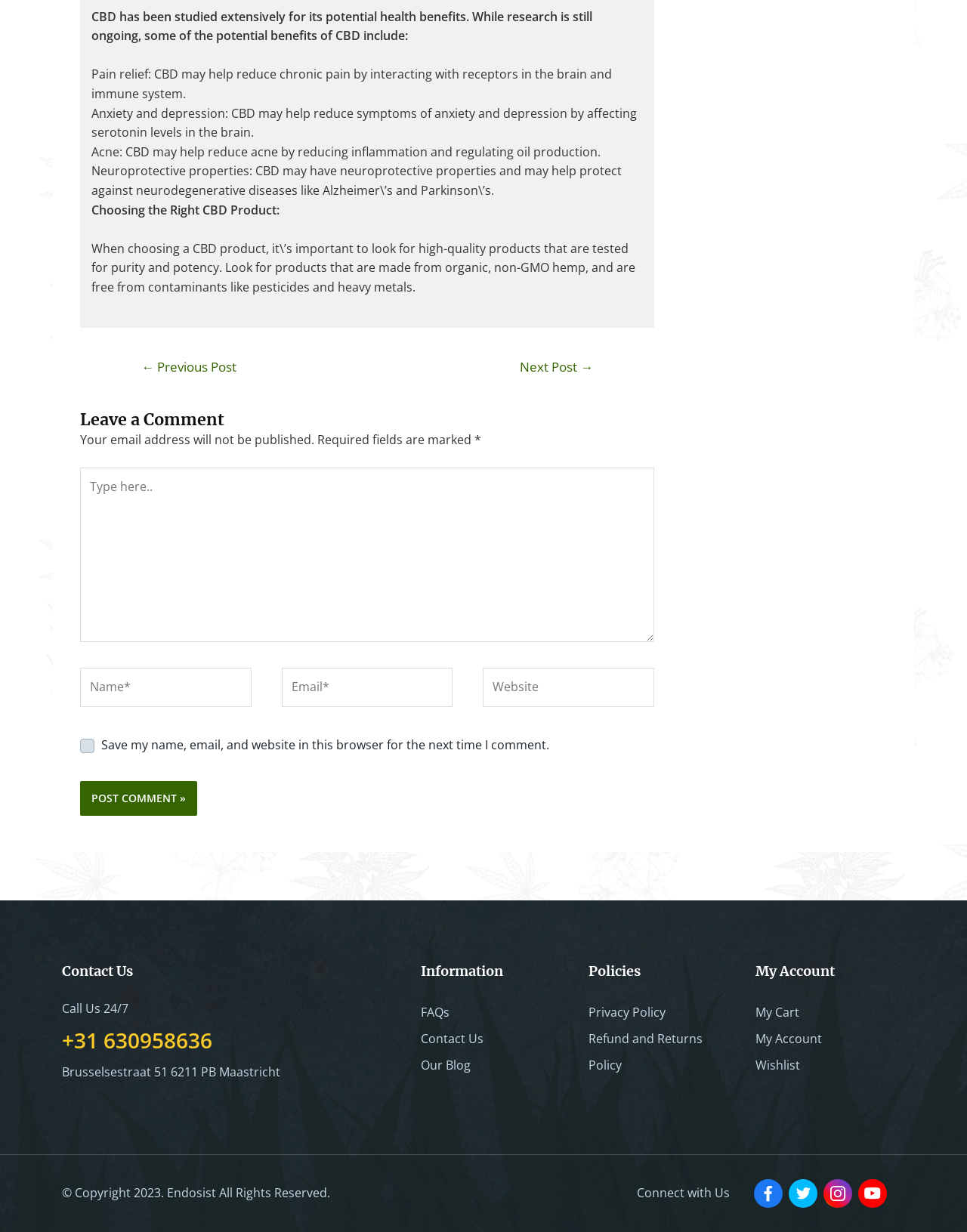Provide the bounding box coordinates of the area you need to click to execute the following instruction: "Click the 'Next Post →' link".

[0.518, 0.287, 0.633, 0.311]